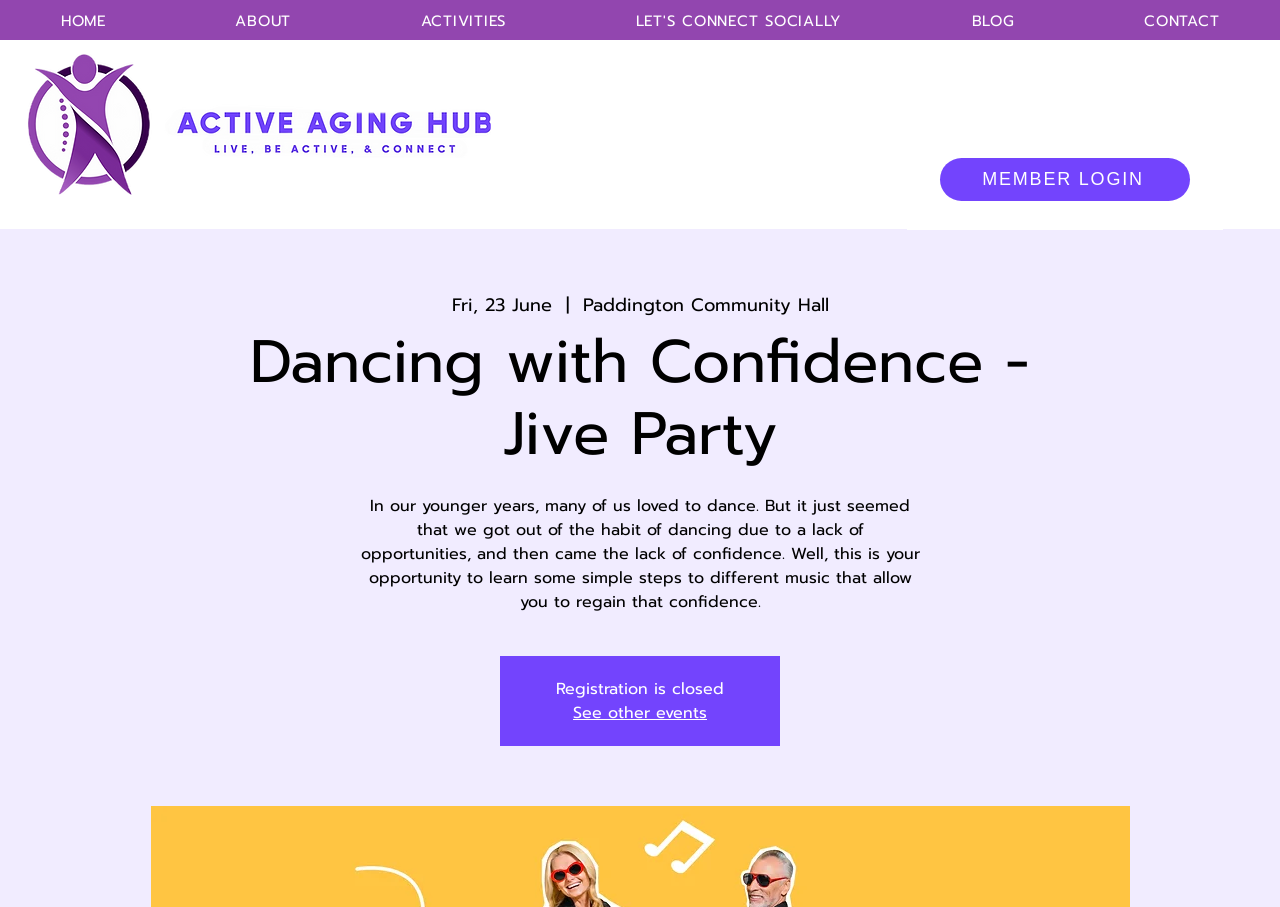What is the date of the event?
Examine the screenshot and reply with a single word or phrase.

Fri, 23 June